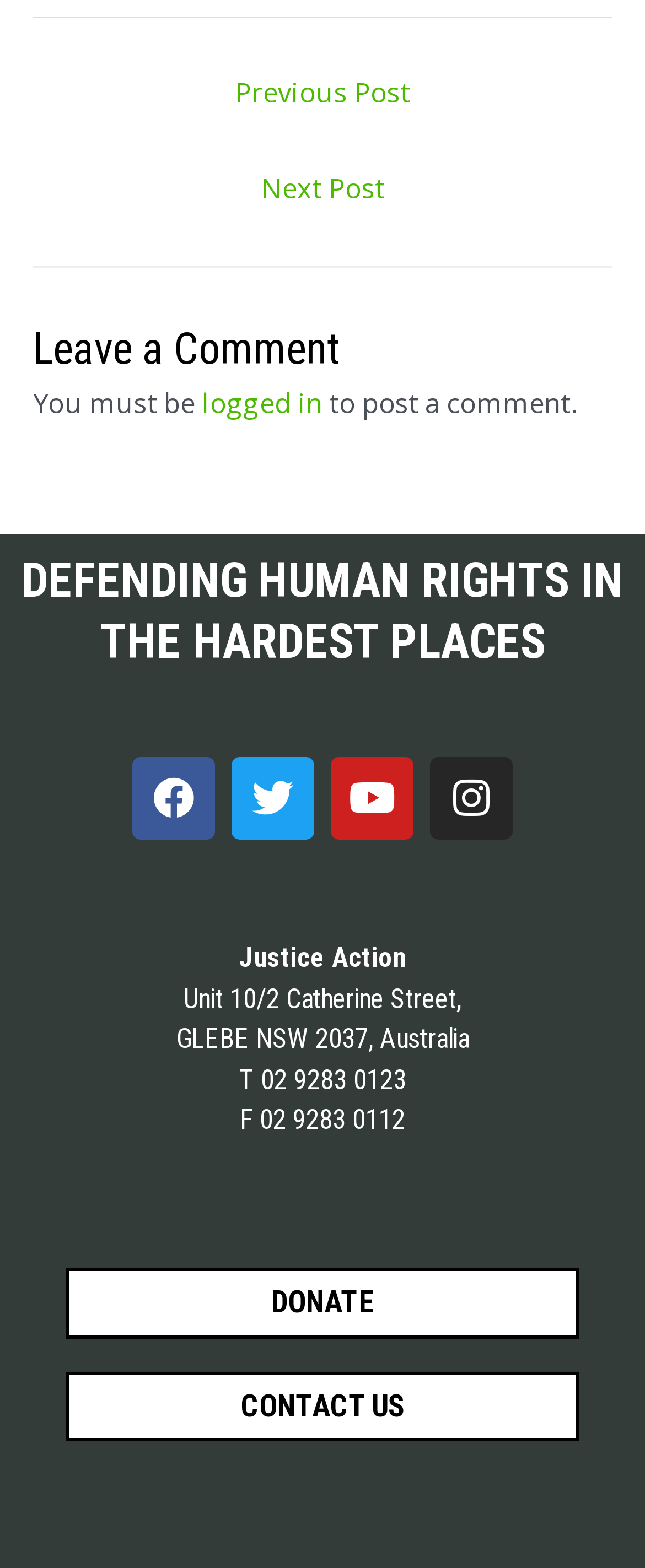Provide a short answer using a single word or phrase for the following question: 
What is the purpose of this website?

Defending human rights